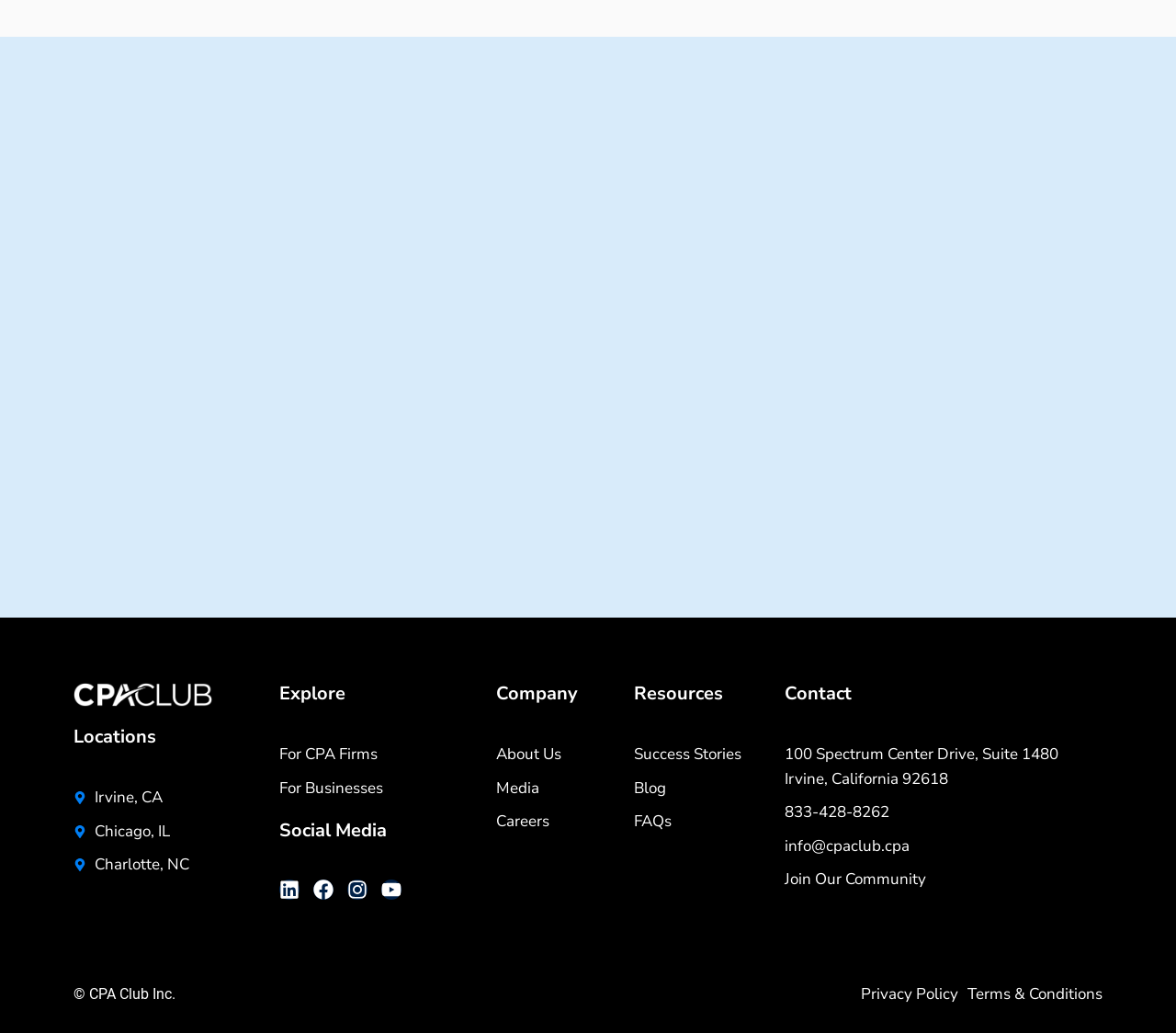Identify the bounding box coordinates of the clickable section necessary to follow the following instruction: "Explore for CPA Firms". The coordinates should be presented as four float numbers from 0 to 1, i.e., [left, top, right, bottom].

[0.238, 0.719, 0.406, 0.743]